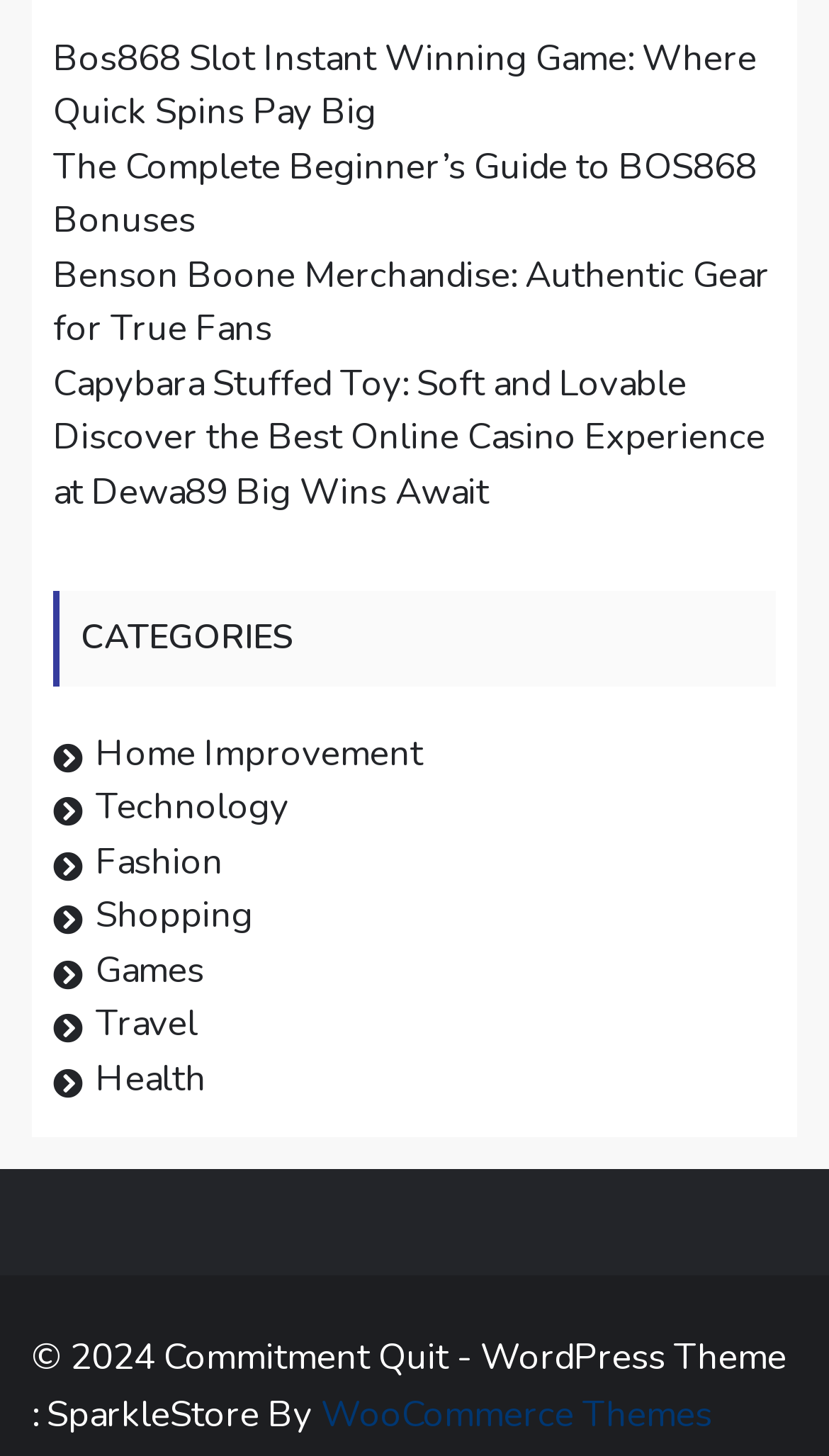Determine the bounding box coordinates for the HTML element described here: "WooCommerce Themes".

[0.387, 0.955, 0.859, 0.989]